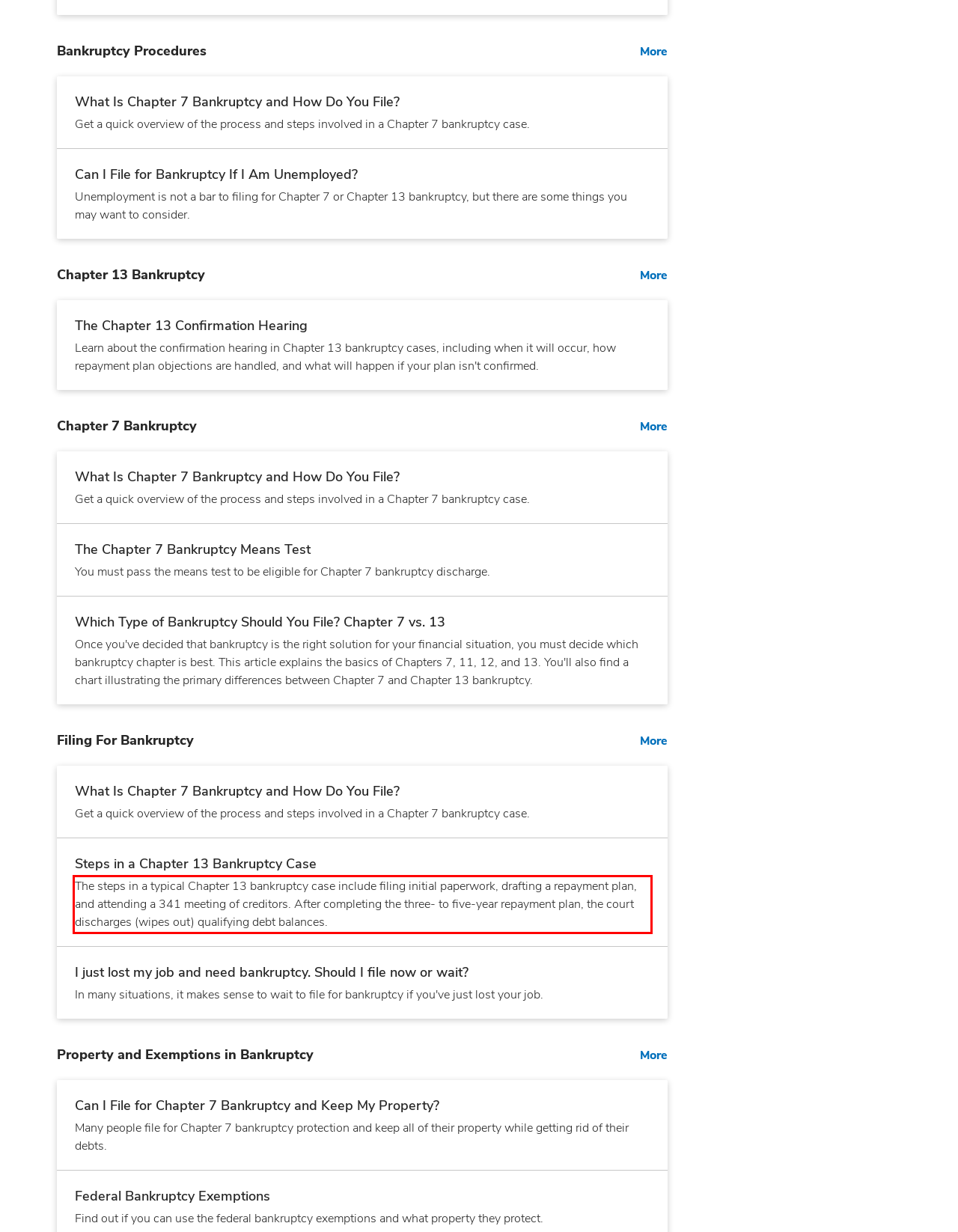From the screenshot of the webpage, locate the red bounding box and extract the text contained within that area.

The steps in a typical Chapter 13 bankruptcy case include filing initial paperwork, drafting a repayment plan, and attending a 341 meeting of creditors. After completing the three- to five-year repayment plan, the court discharges (wipes out) qualifying debt balances.